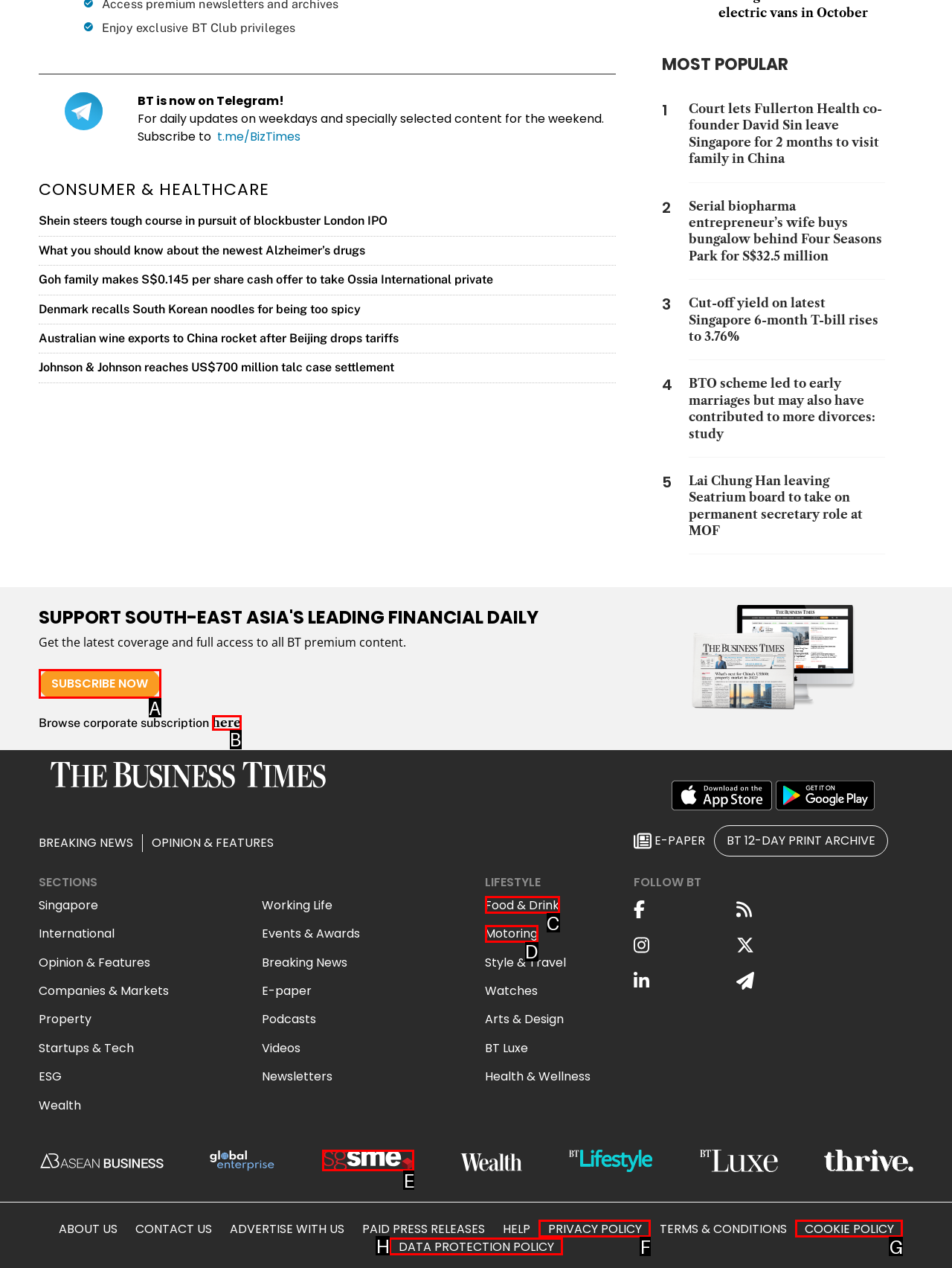Please indicate which option's letter corresponds to the task: Get the latest coverage and full access to all BT premium content by examining the highlighted elements in the screenshot.

A